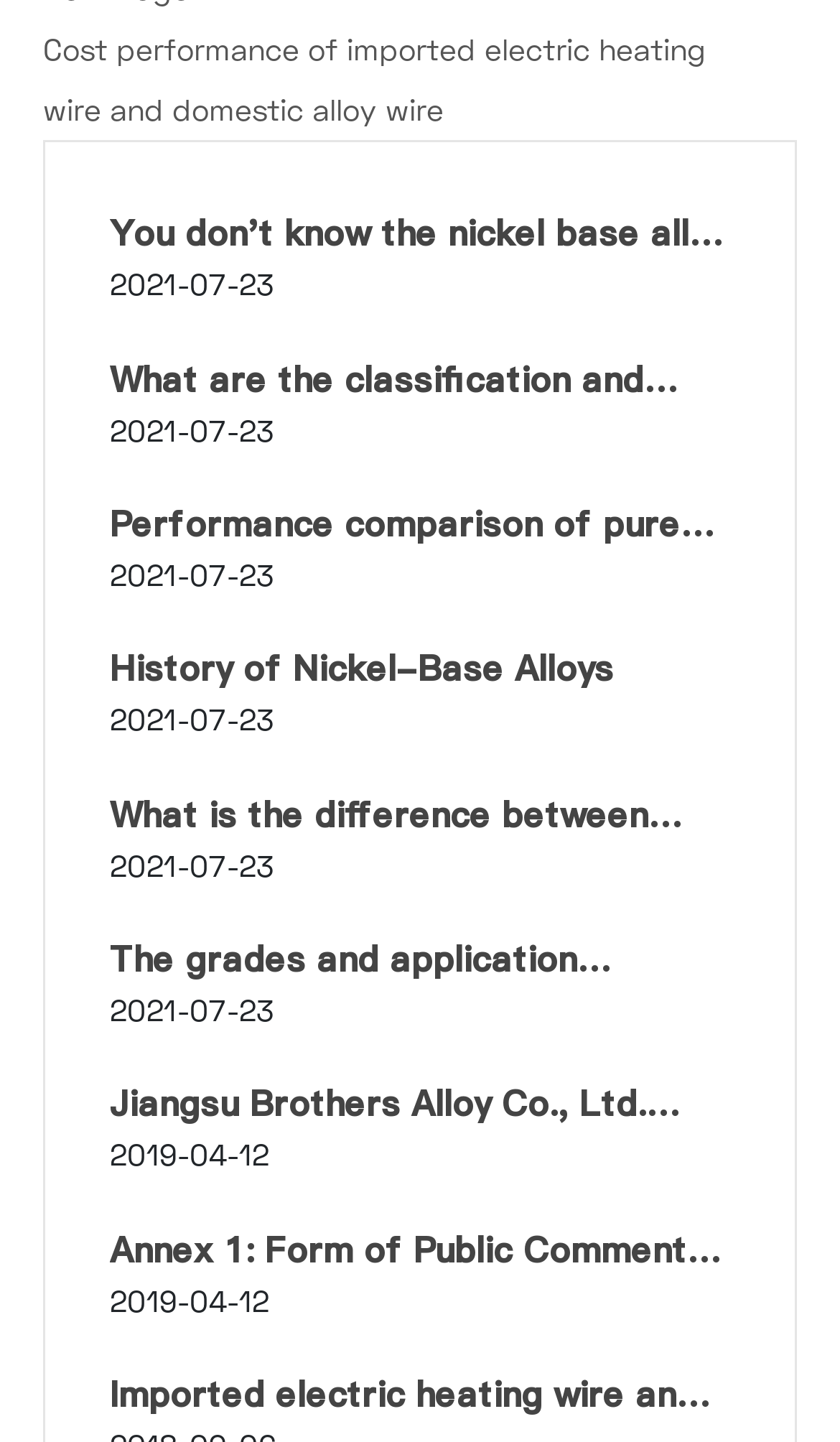Find the bounding box coordinates of the element I should click to carry out the following instruction: "Check the history of Nickel-Base Alloys".

[0.131, 0.447, 0.731, 0.48]